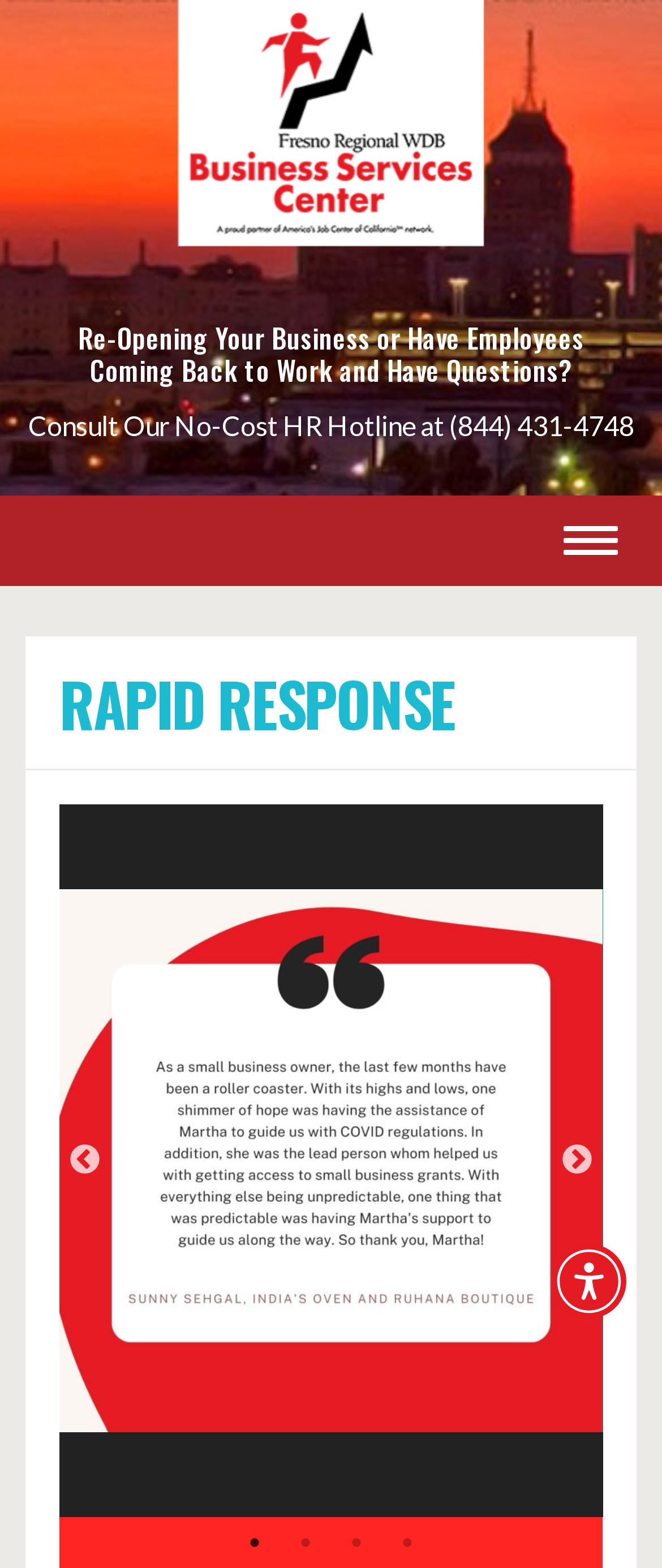What is the function of the 'Toggle navigation' button?
Refer to the image and give a detailed response to the question.

I inferred the function of the 'Toggle navigation' button by its name and location, which is at the top of the page, and assuming that it is used to toggle the navigation menu on and off.